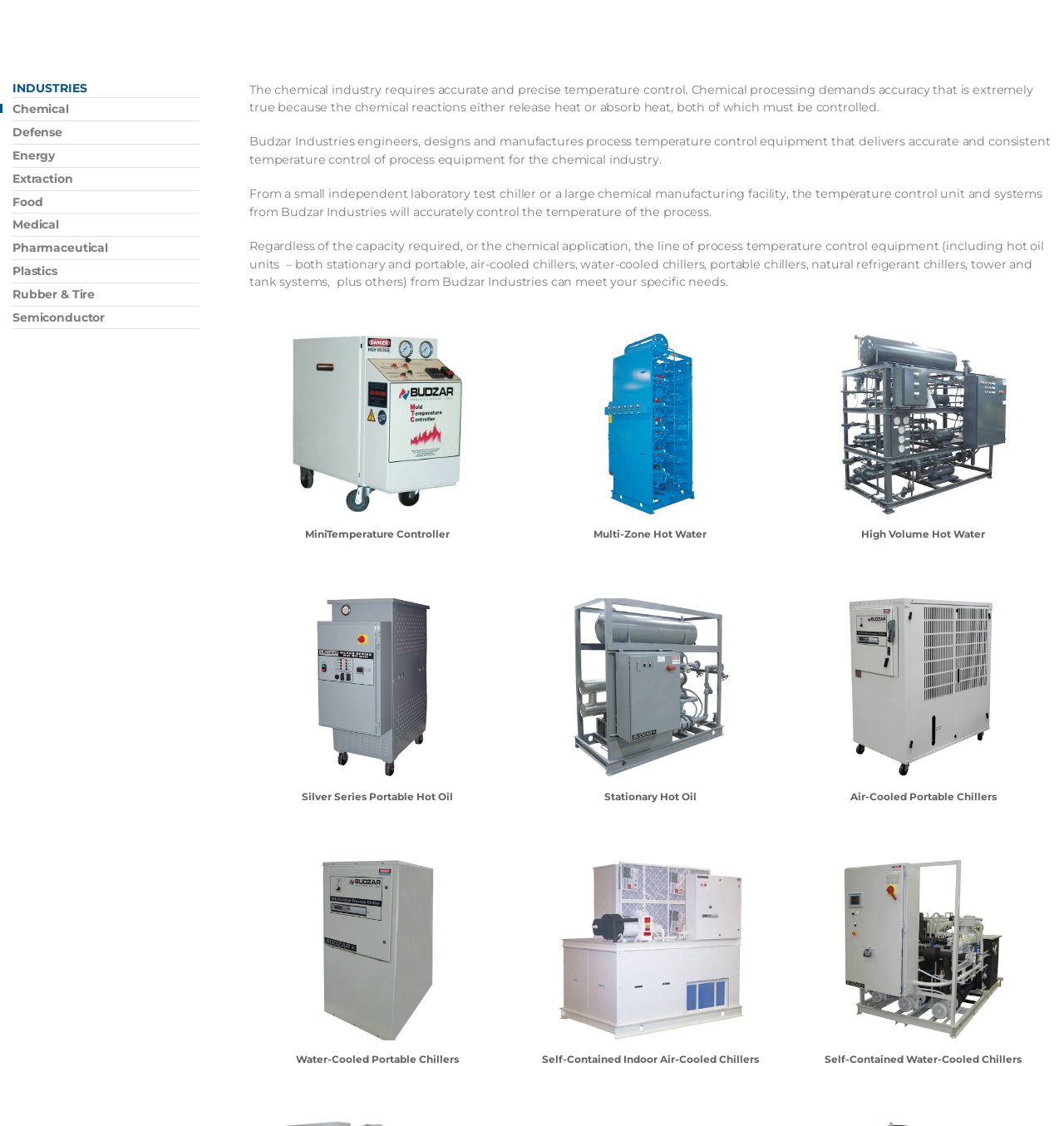Locate the bounding box coordinates of the UI element described by: "Silver Series Portable Hot Oil". Provide the coordinates as four float numbers between 0 and 1, formatted as [left, top, right, bottom].

[0.242, 0.528, 0.467, 0.713]